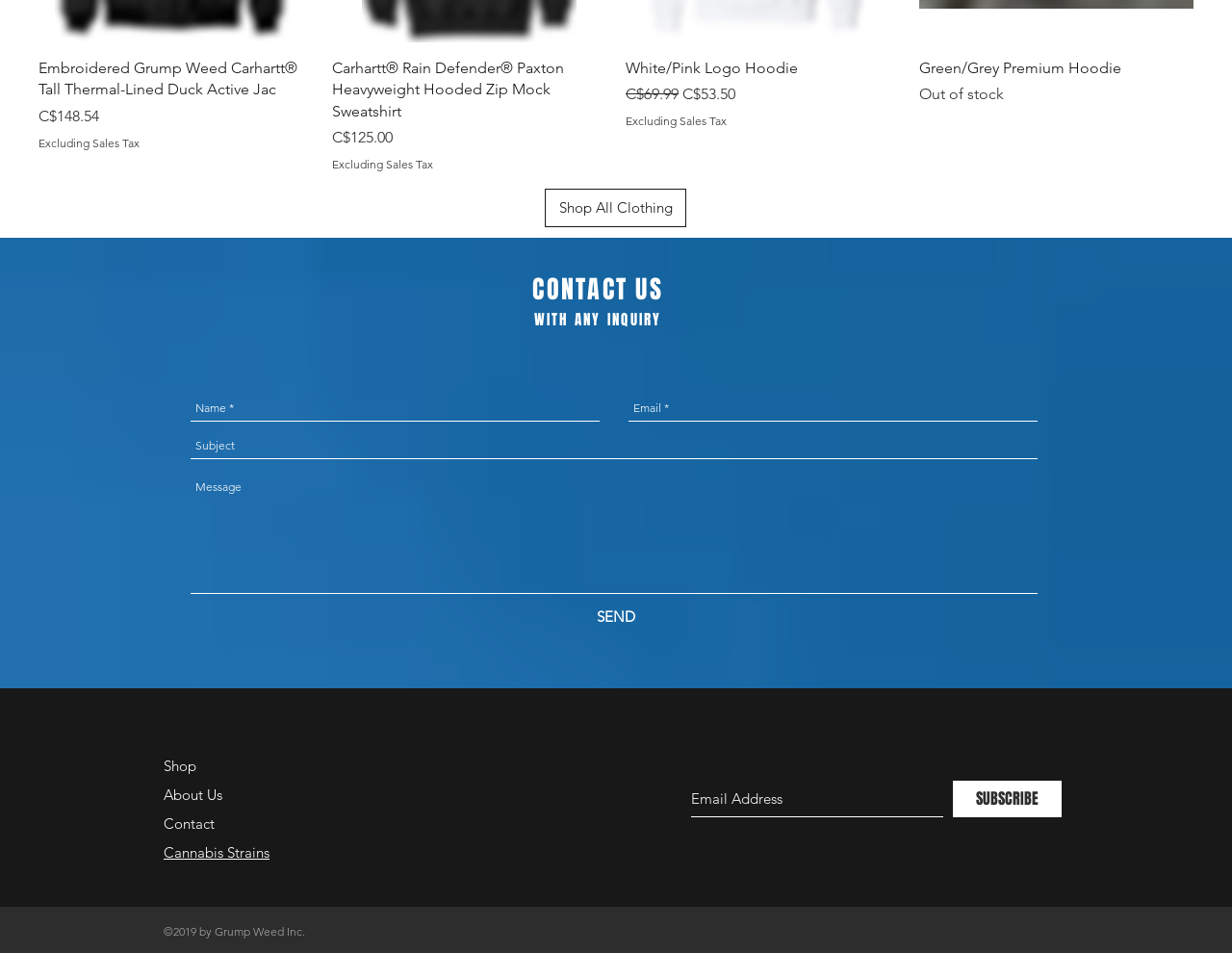Predict the bounding box coordinates of the UI element that matches this description: "Cannabis Strains". The coordinates should be in the format [left, top, right, bottom] with each value between 0 and 1.

[0.133, 0.885, 0.219, 0.904]